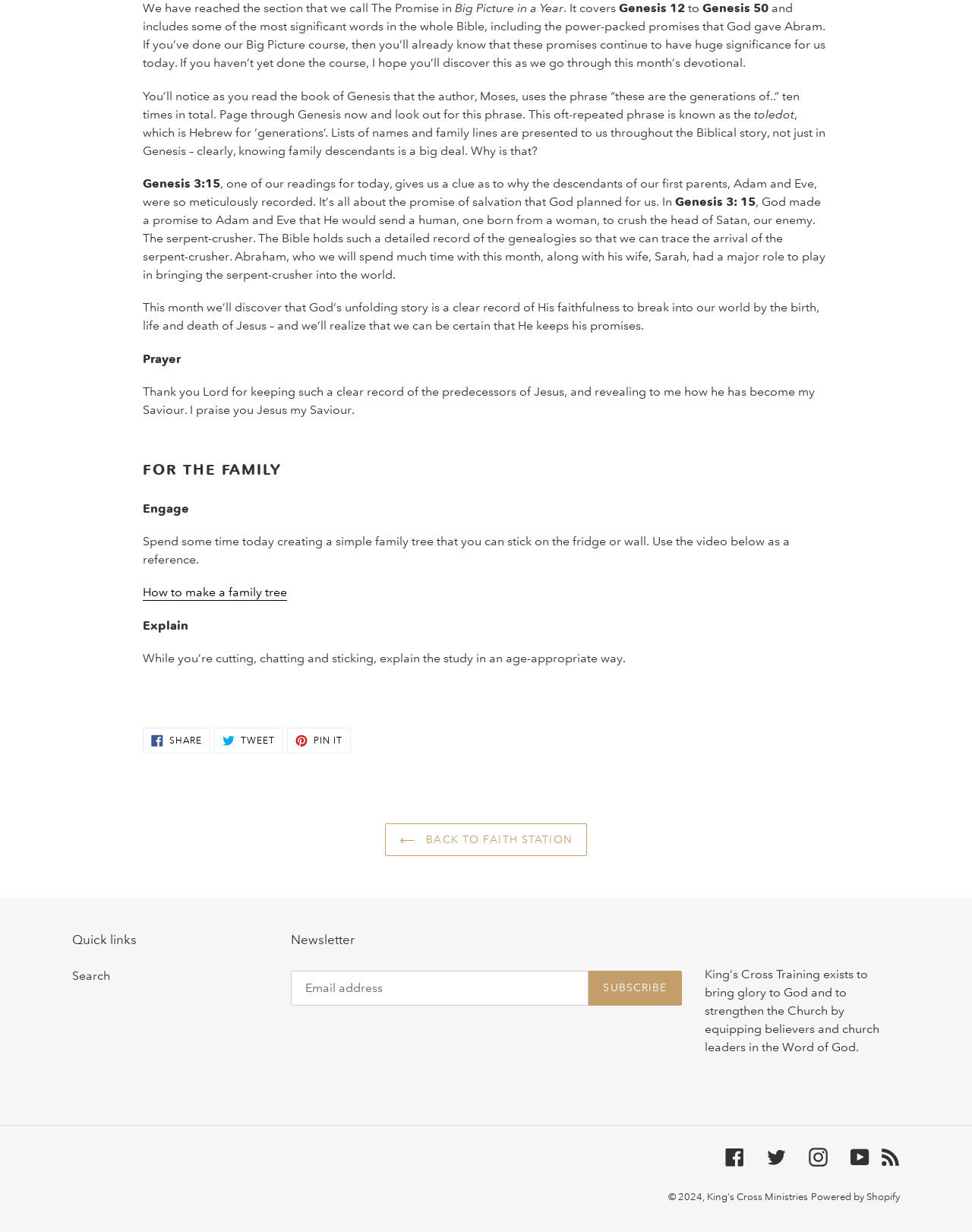Locate the bounding box for the described UI element: "King's Cross Ministries". Ensure the coordinates are four float numbers between 0 and 1, formatted as [left, top, right, bottom].

[0.727, 0.967, 0.831, 0.976]